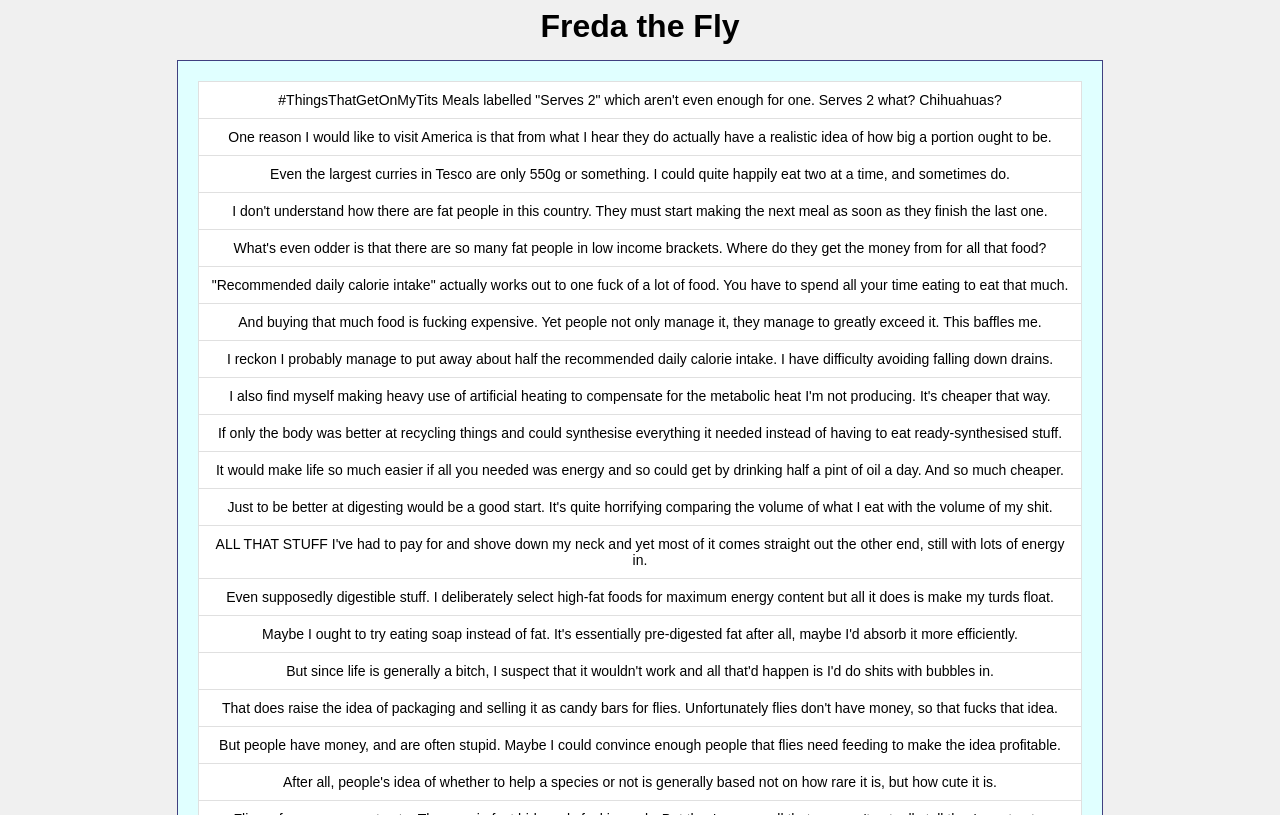Utilize the details in the image to thoroughly answer the following question: What is the author's opinion on food portion sizes?

The author expresses frustration with food portion sizes, stating that meals labeled 'Serves 2' are not even enough for one person, and that they could easily eat two large curries at a time.